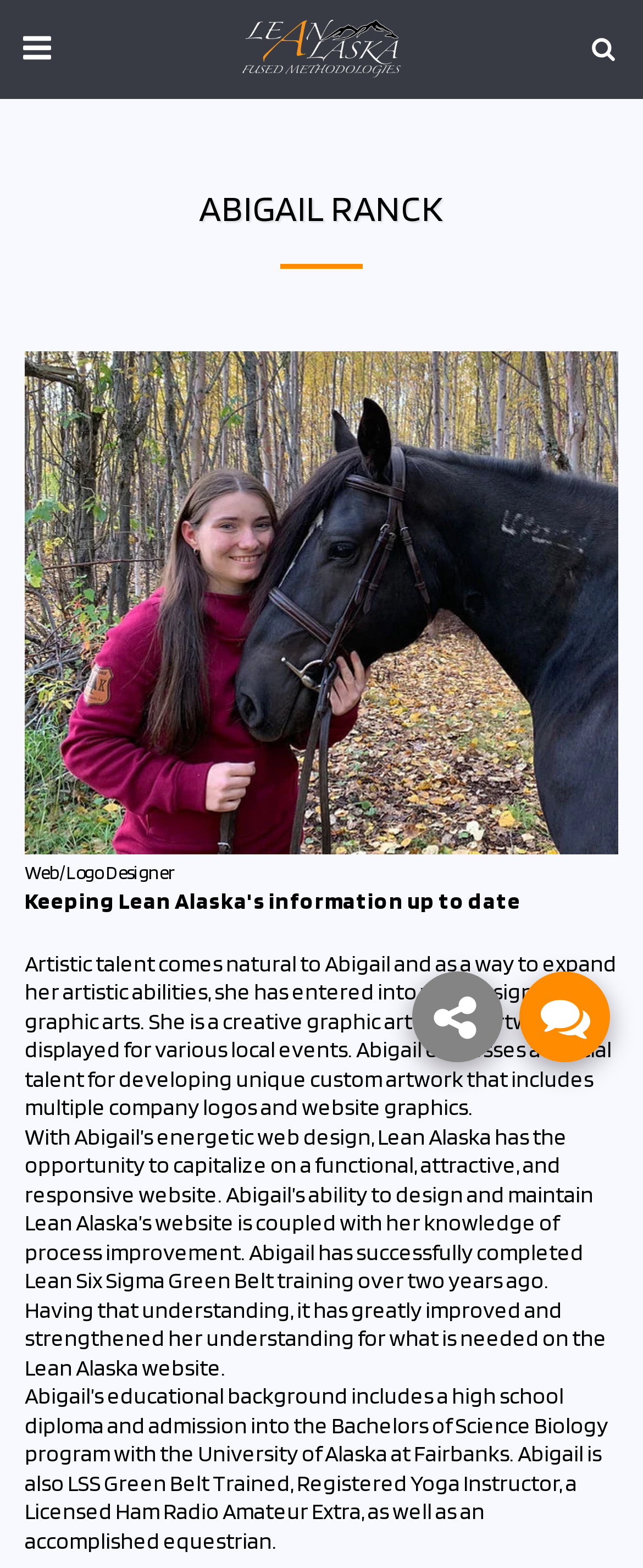What is Abigail Ranck's certification?
Please utilize the information in the image to give a detailed response to the question.

Abigail Ranck's certification is mentioned in the StaticText element with bounding box coordinates [0.038, 0.882, 0.946, 0.991]. It states that she is LSS Green Belt Trained, which is a certification in Lean Six Sigma.